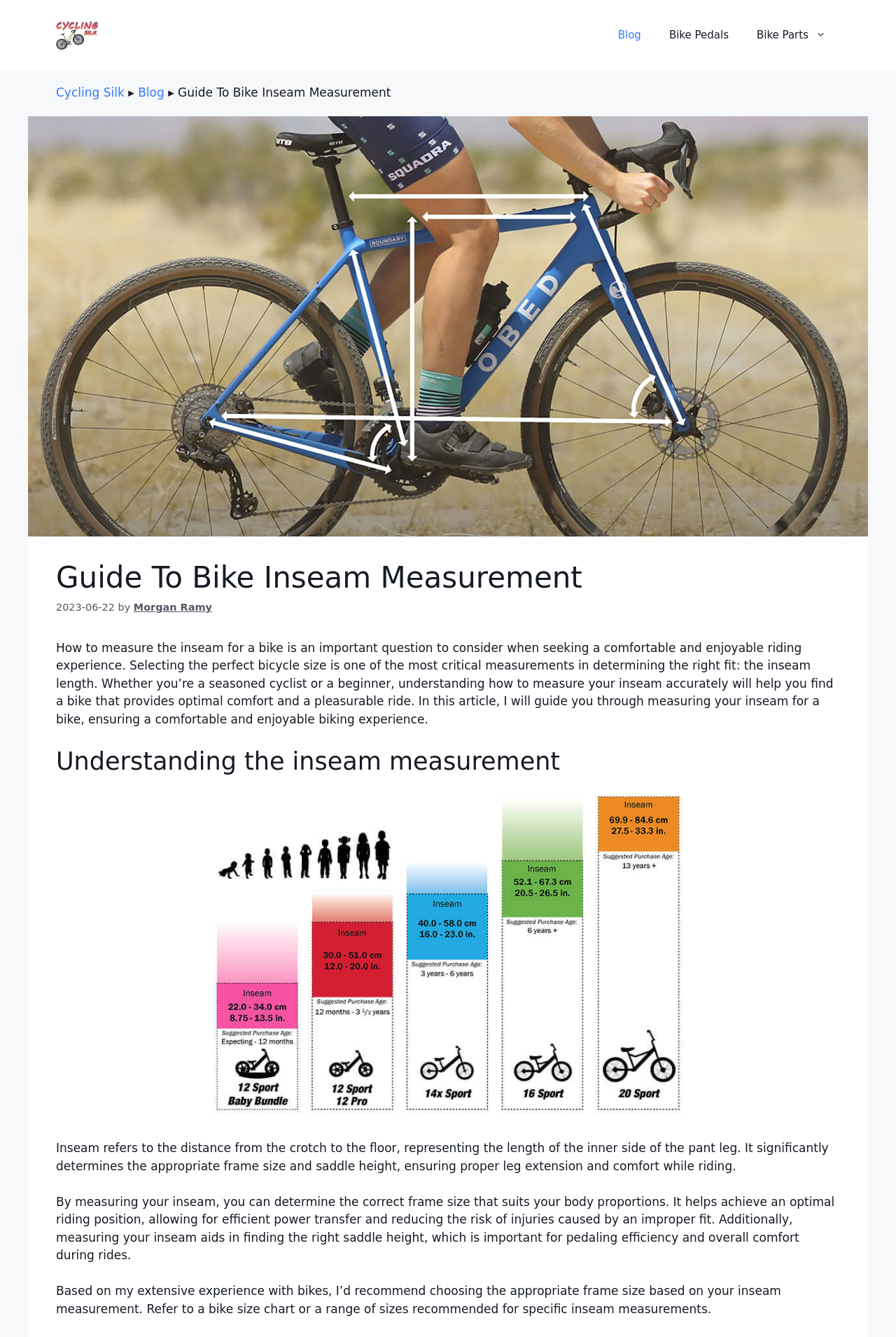Answer in one word or a short phrase: 
What is the importance of measuring inseam for a bike?

Optimal comfort and riding experience